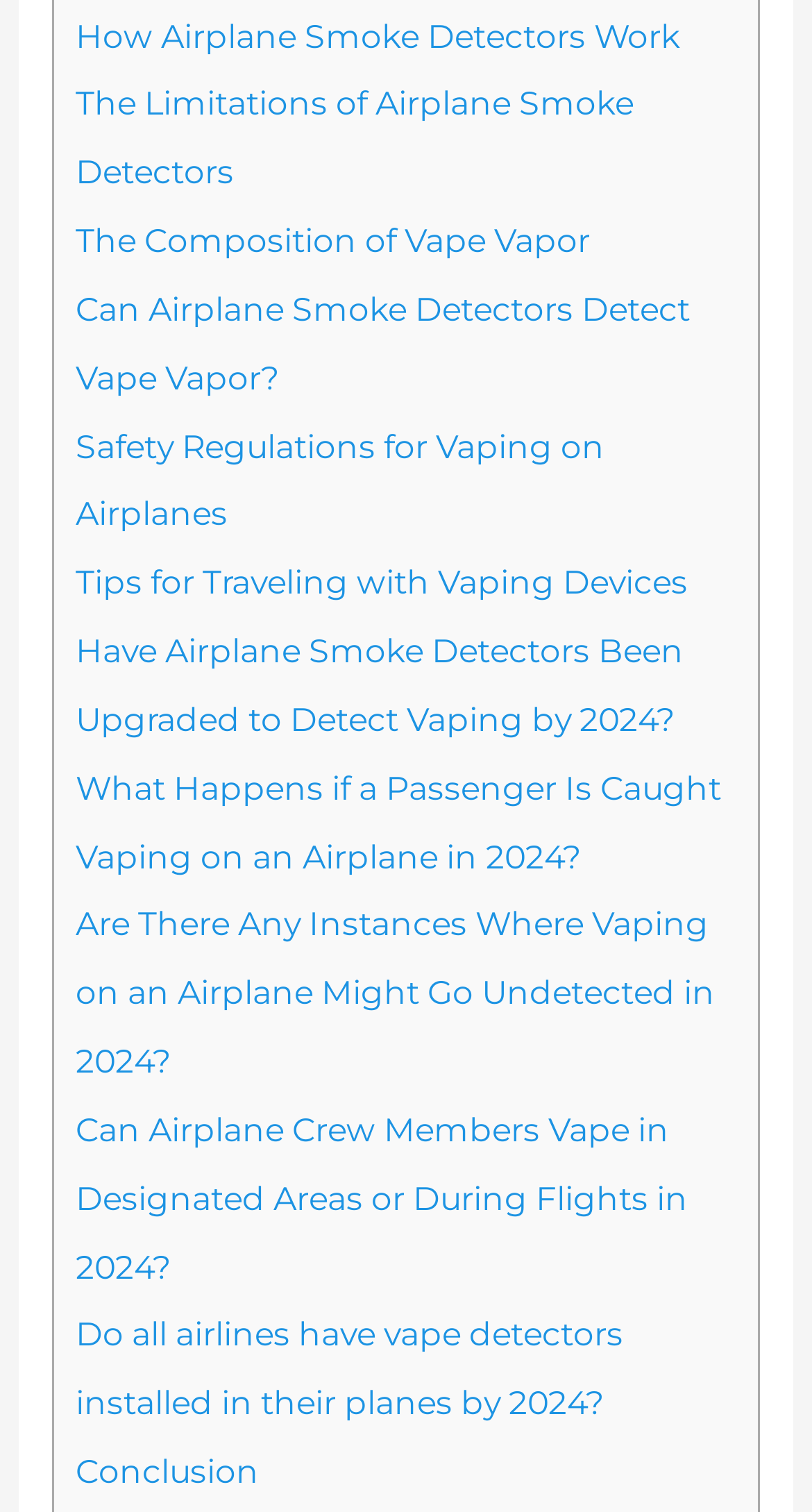What is the topic of the last link on the webpage?
Using the image, give a concise answer in the form of a single word or short phrase.

Conclusion